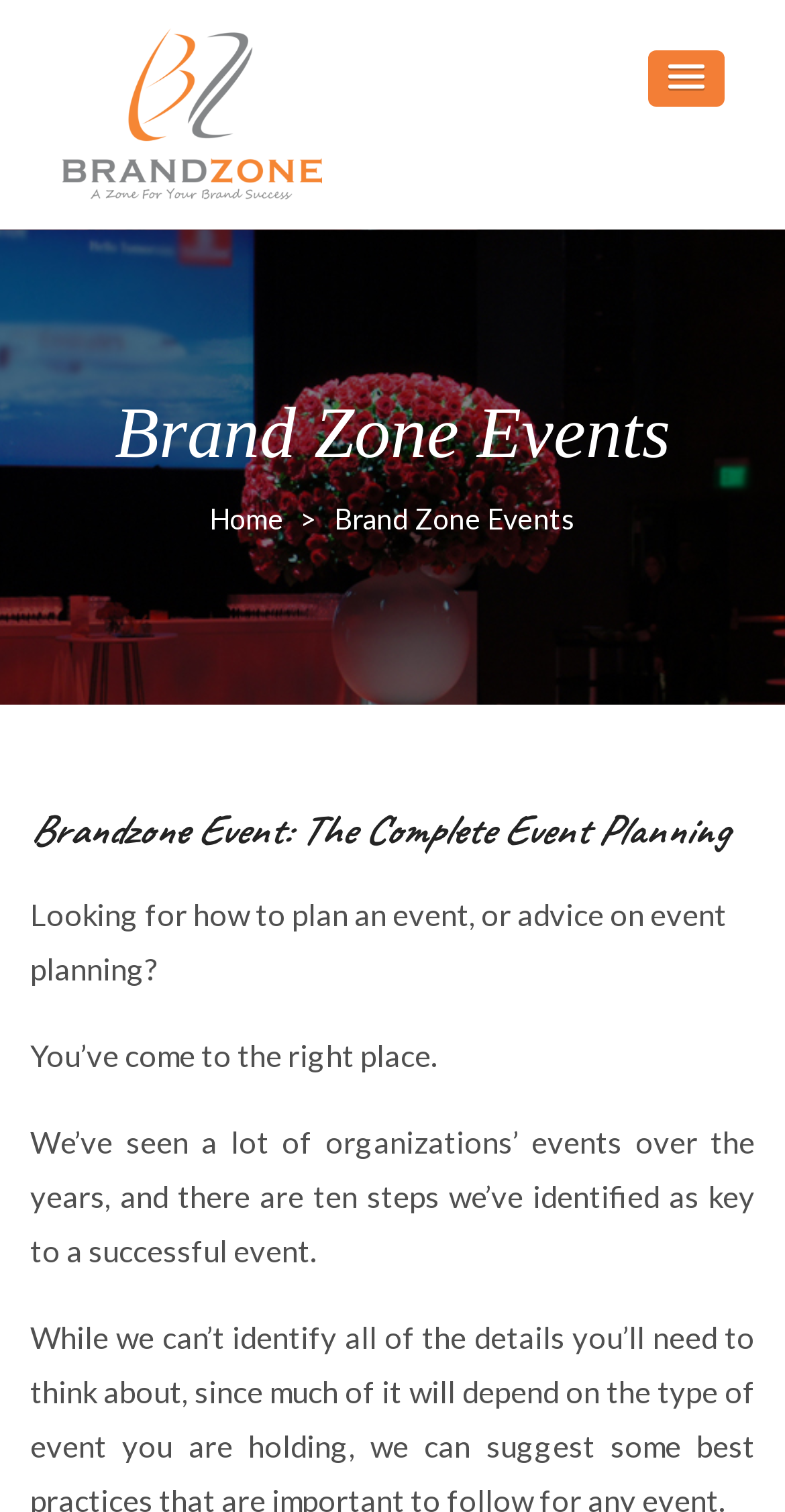Refer to the element description Brandzone and identify the corresponding bounding box in the screenshot. Format the coordinates as (top-left x, top-left y, bottom-right x, bottom-right y) with values in the range of 0 to 1.

[0.267, 0.332, 0.362, 0.354]